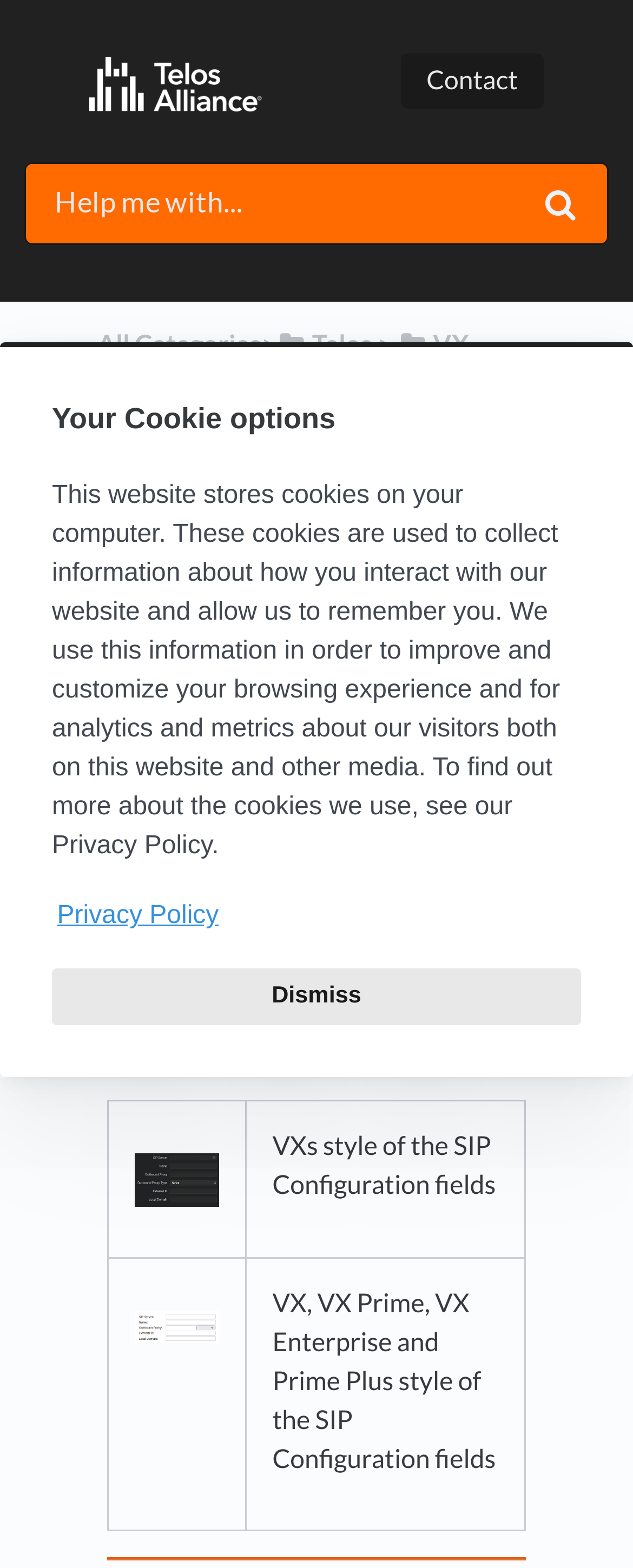Provide an in-depth caption for the elements present on the webpage.

This webpage is about the VX SIP Configuration page, providing supplemental information and descriptions of fields. At the top, there is a cookie consent dialog with a heading "Your Cookie options" and a paragraph explaining the use of cookies on the website. Below the dialog, there are two buttons: "Learn more about cookies" and "Dismiss cookie message".

On the top-left corner, there is a logo image and a link to the homepage. On the top-right corner, there is a link to the "Contact" page. Below the logo, there is a search bar with a placeholder text "Help me with...".

The main content of the page is divided into sections. The first section has a heading "VX SIP Configuration page, descriptions and use of fields" and a subheading "Updated 2 years ago by Brett Patram". Below the heading, there is an image and a paragraph describing the scope of the article.

The next section has a heading "Scope" and a paragraph explaining that the article provides supplemental information regarding the SIP configuration page on VX Systems. Below the scope section, there is a table with two rows, each containing two columns. The table appears to describe the styles of SIP Configuration fields for different VX systems, with images in the first column and descriptive text in the second column.

At the bottom of the page, there is a horizontal separator line.